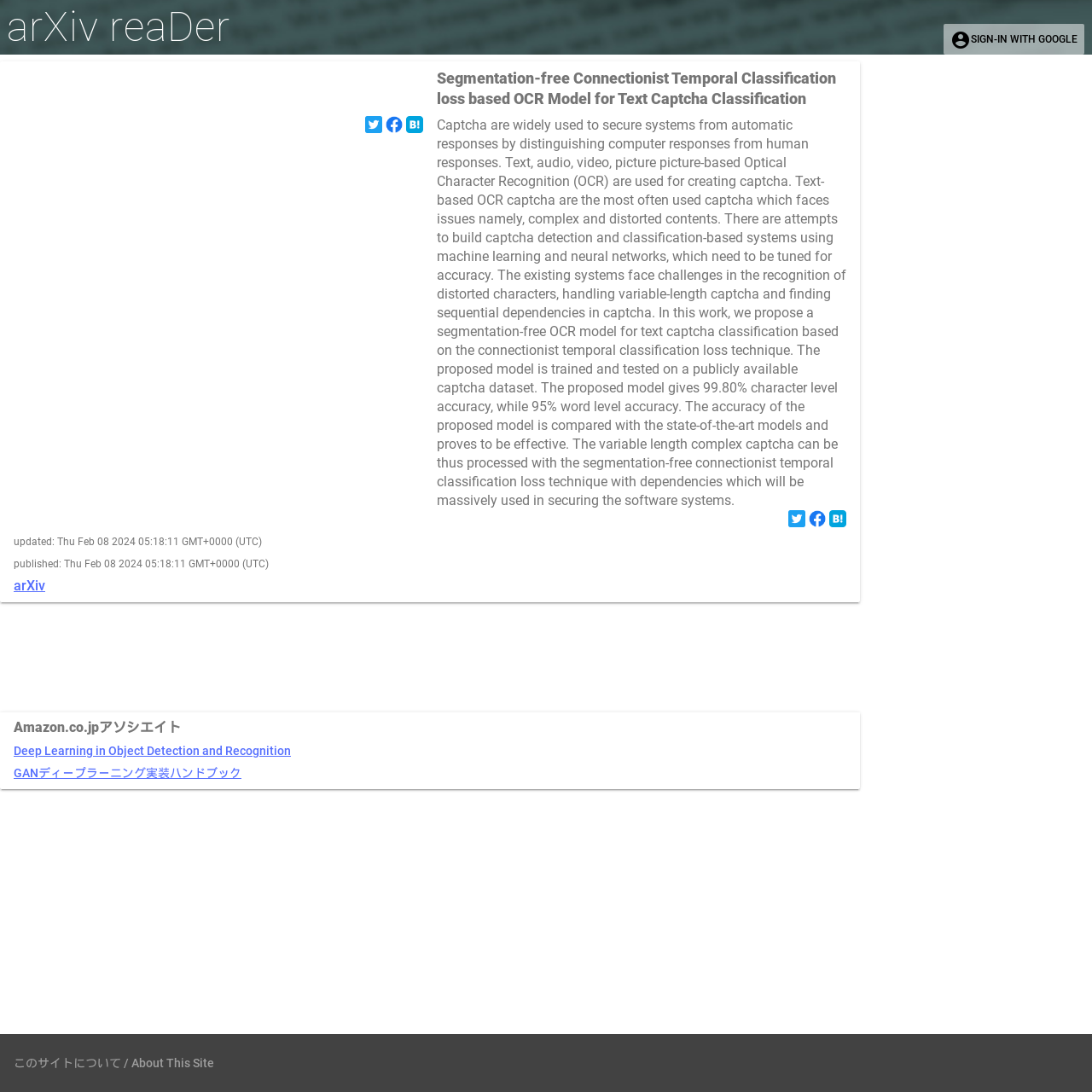What is the character level accuracy of the proposed model?
Based on the image, give a concise answer in the form of a single word or short phrase.

99.80%